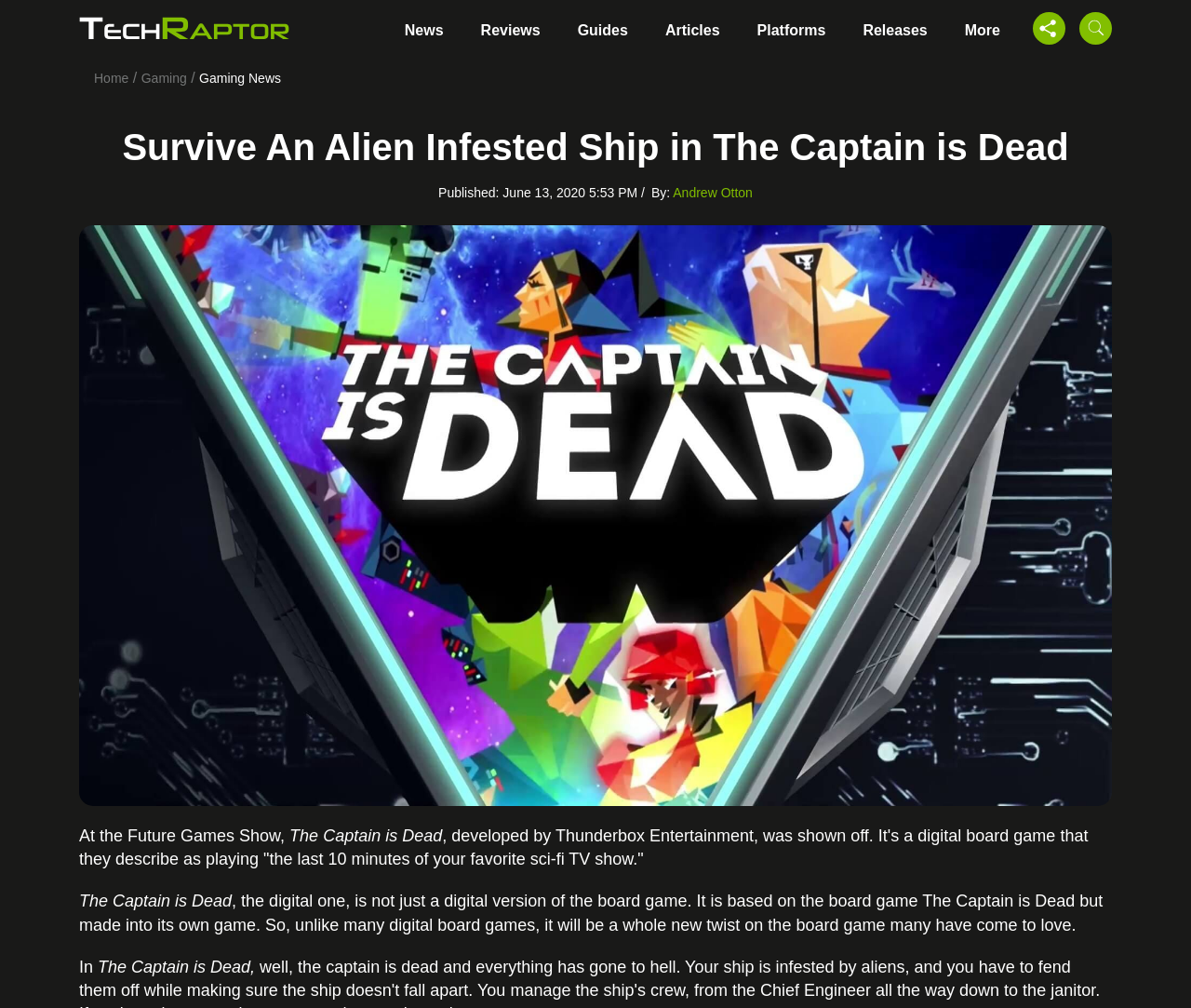Provide a thorough summary of the webpage.

The webpage is about a new trailer for the game "The Captain is Dead" shown at the Future Games Show. At the top left, there is a link to skip to the main content. Below it, there is a header section with a logo image and a navigation menu with links to "News", "Reviews", "Guides", "Articles", "Releases", and "More". 

On the top right, there is a search bar with a magnifying glass icon. Below the header section, there is a breadcrumb navigation menu showing the path "Home > Gaming > Gaming News". 

The main content area has a heading that reads "Survive An Alien Infested Ship in The Captain is Dead". Below the heading, there is a publication date and author information. 

To the right of the heading, there is a large image related to the game "The Captain is Dead". Below the image, there are several paragraphs of text describing the game, including its development and gameplay. The text explains that the game is a digital board game that plays like the last 10 minutes of a sci-fi TV show, and that it is not just a digital version of the board game but a whole new twist on it.